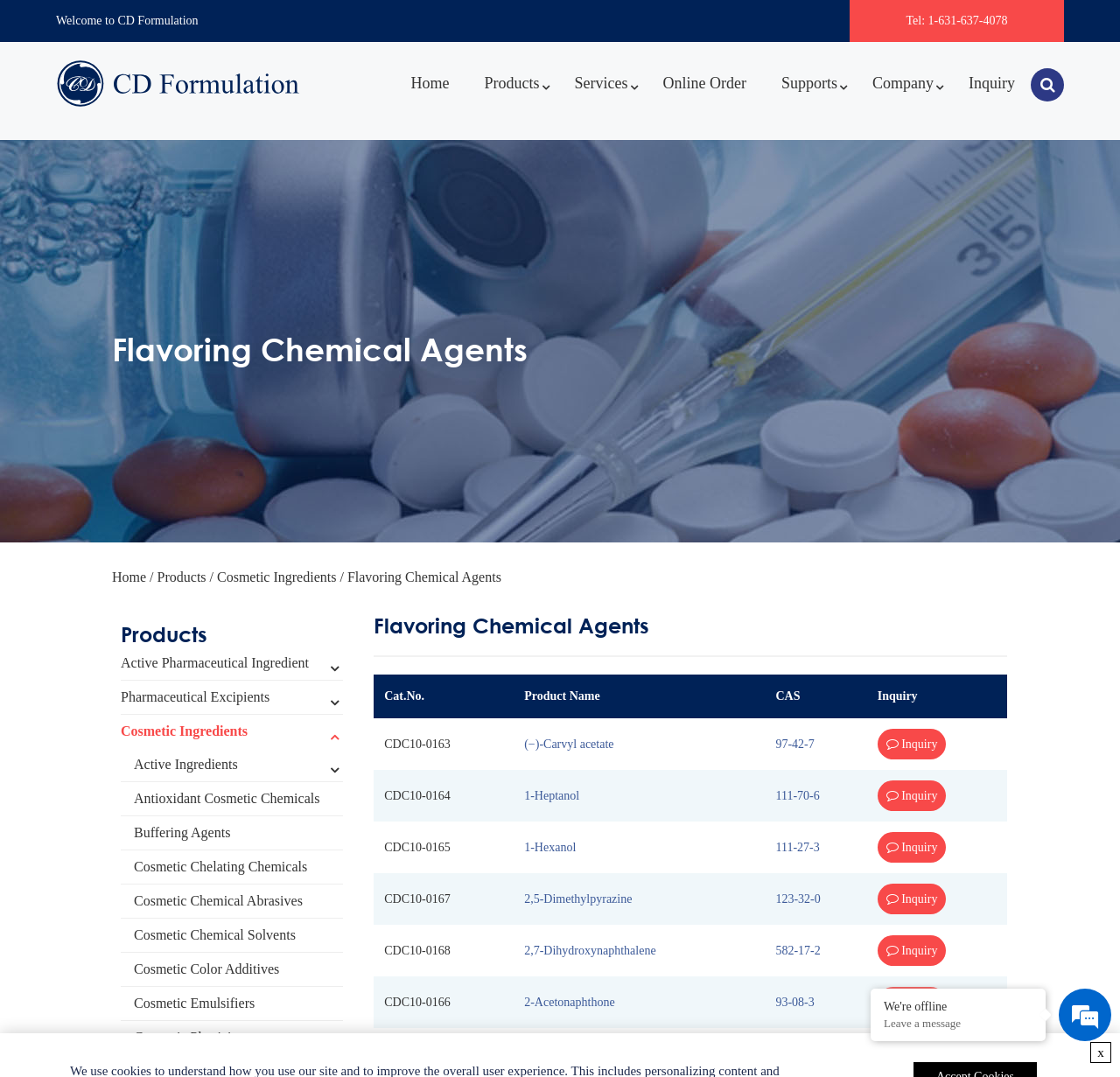Locate the bounding box coordinates of the clickable area needed to fulfill the instruction: "Click on the 'Cosmetic Ingredients' link".

[0.194, 0.529, 0.3, 0.543]